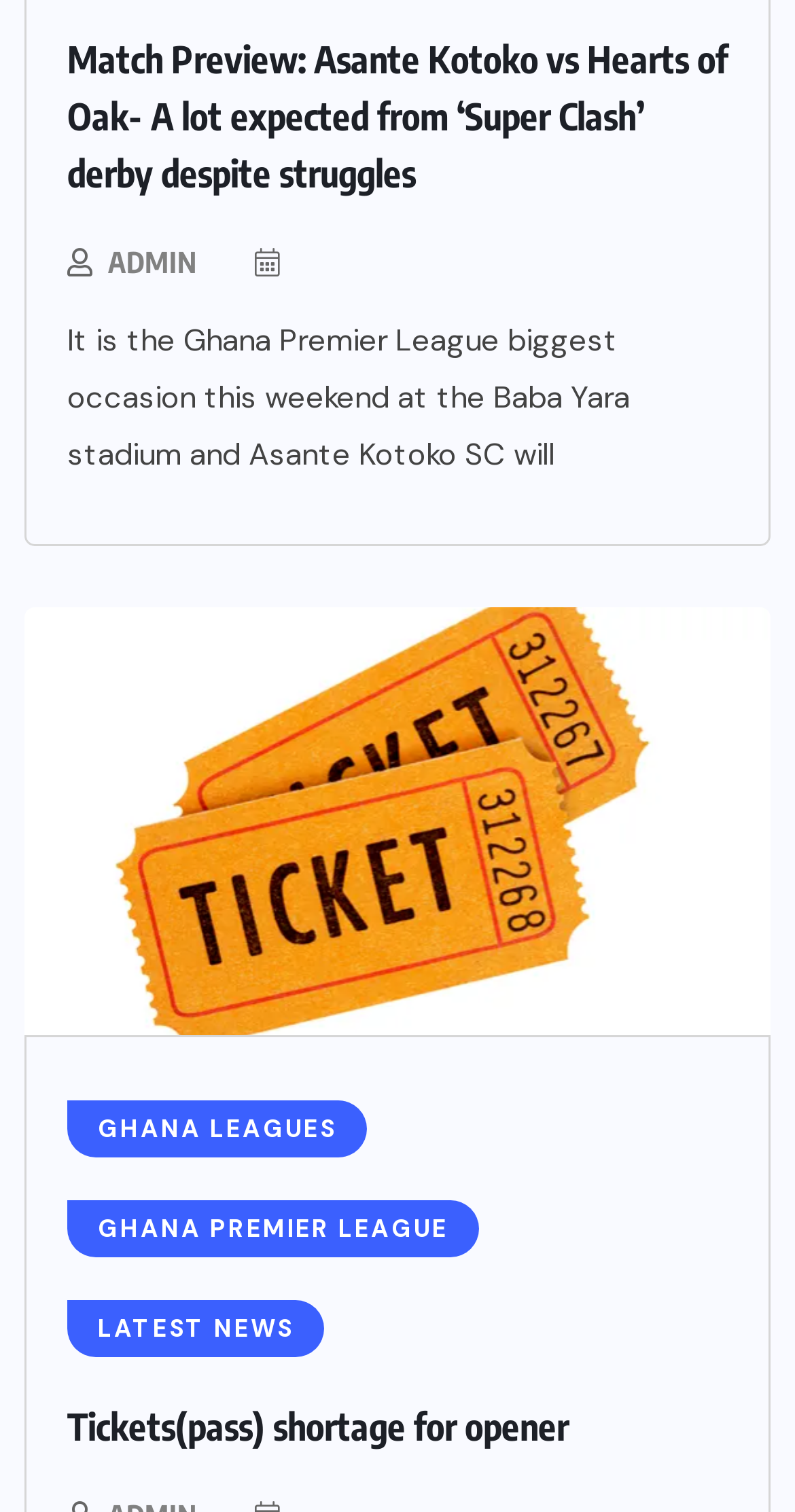What is the name of the league?
Refer to the screenshot and respond with a concise word or phrase.

Ghana Premier League